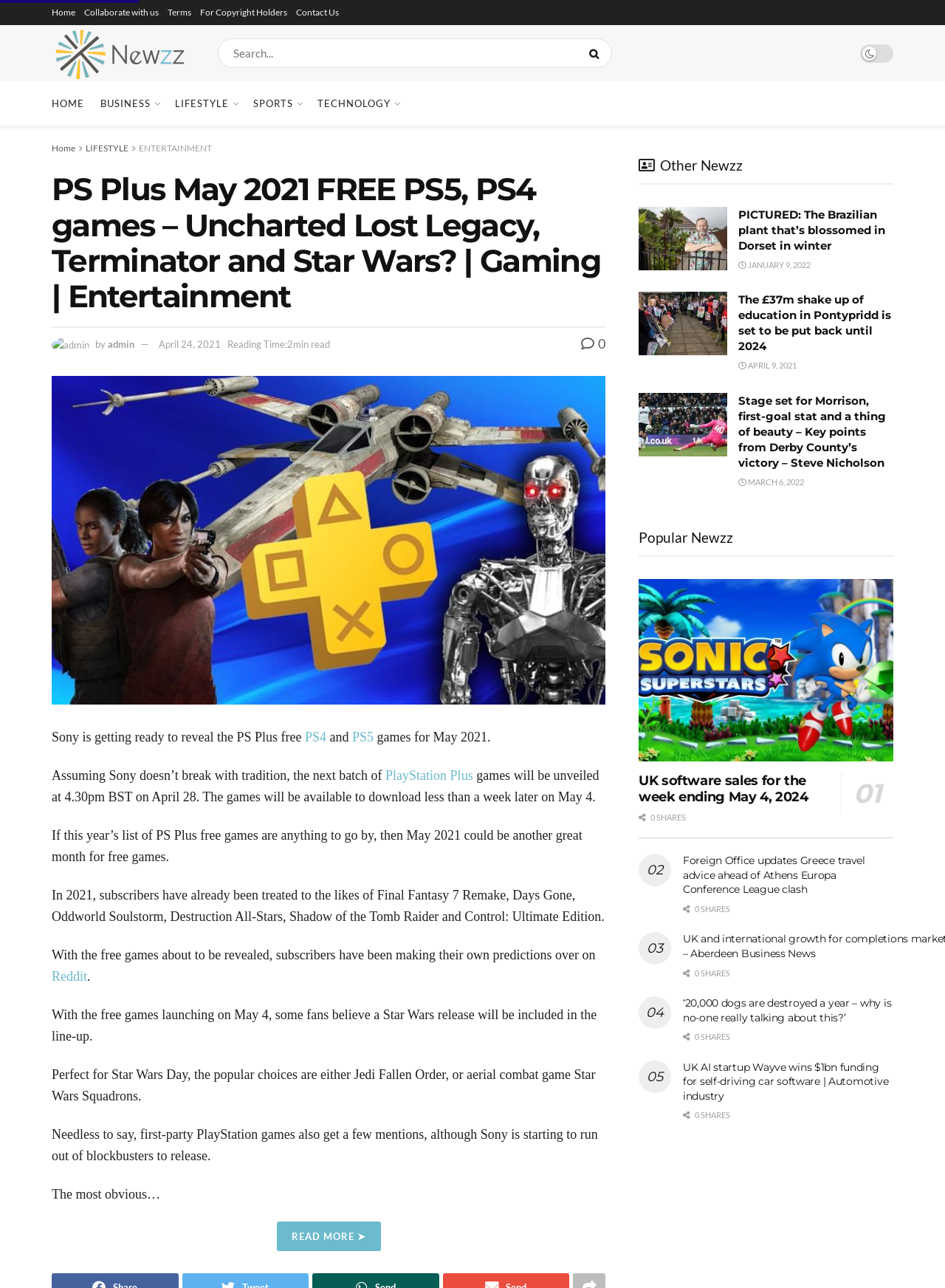Please provide the bounding box coordinates for the element that needs to be clicked to perform the following instruction: "Check other news". The coordinates should be given as four float numbers between 0 and 1, i.e., [left, top, right, bottom].

[0.676, 0.115, 0.786, 0.142]